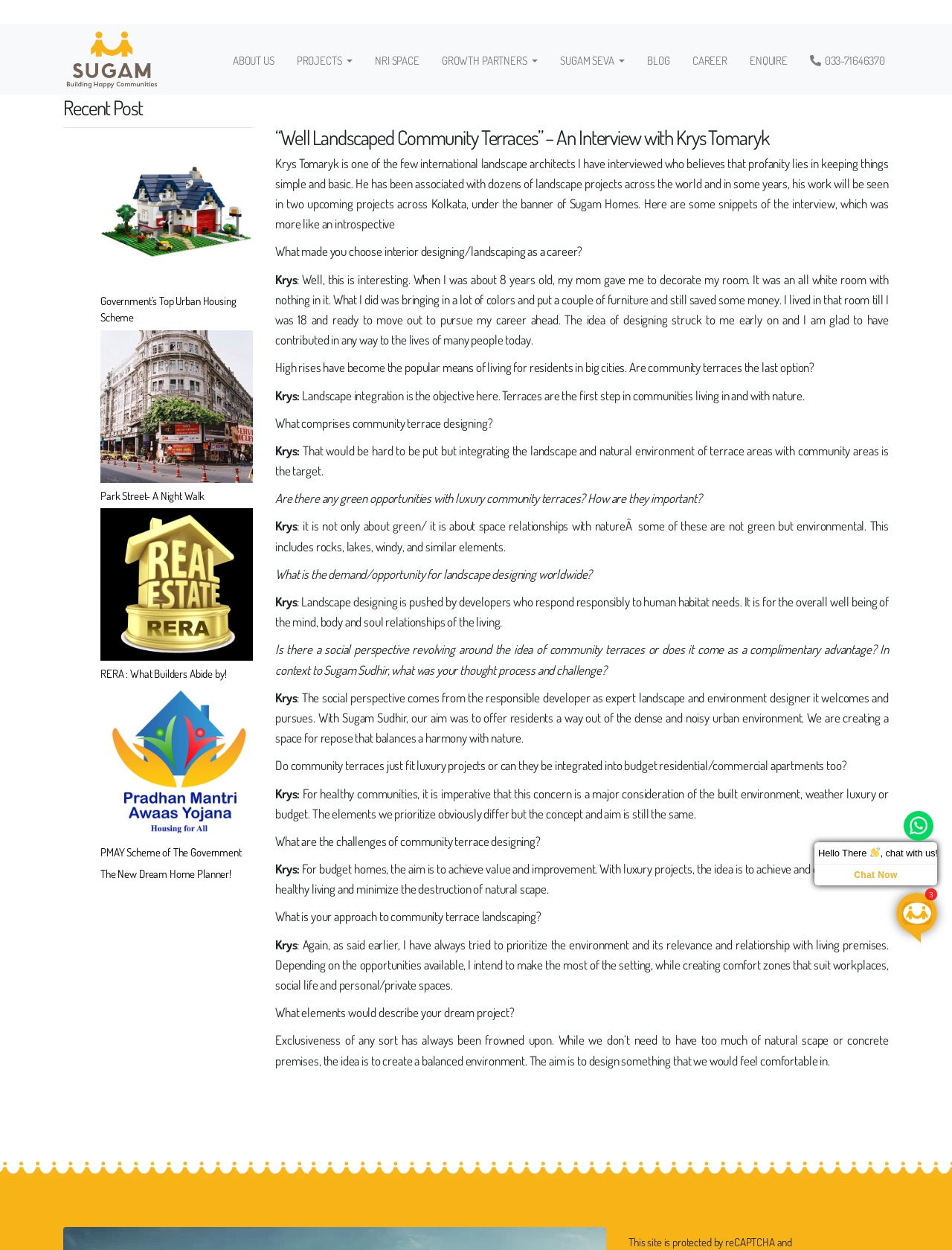What is the phone number provided on the webpage?
Please use the image to provide an in-depth answer to the question.

The phone number is located at the top right corner of the webpage, and it is a link element with the text ' 033-71646370'.